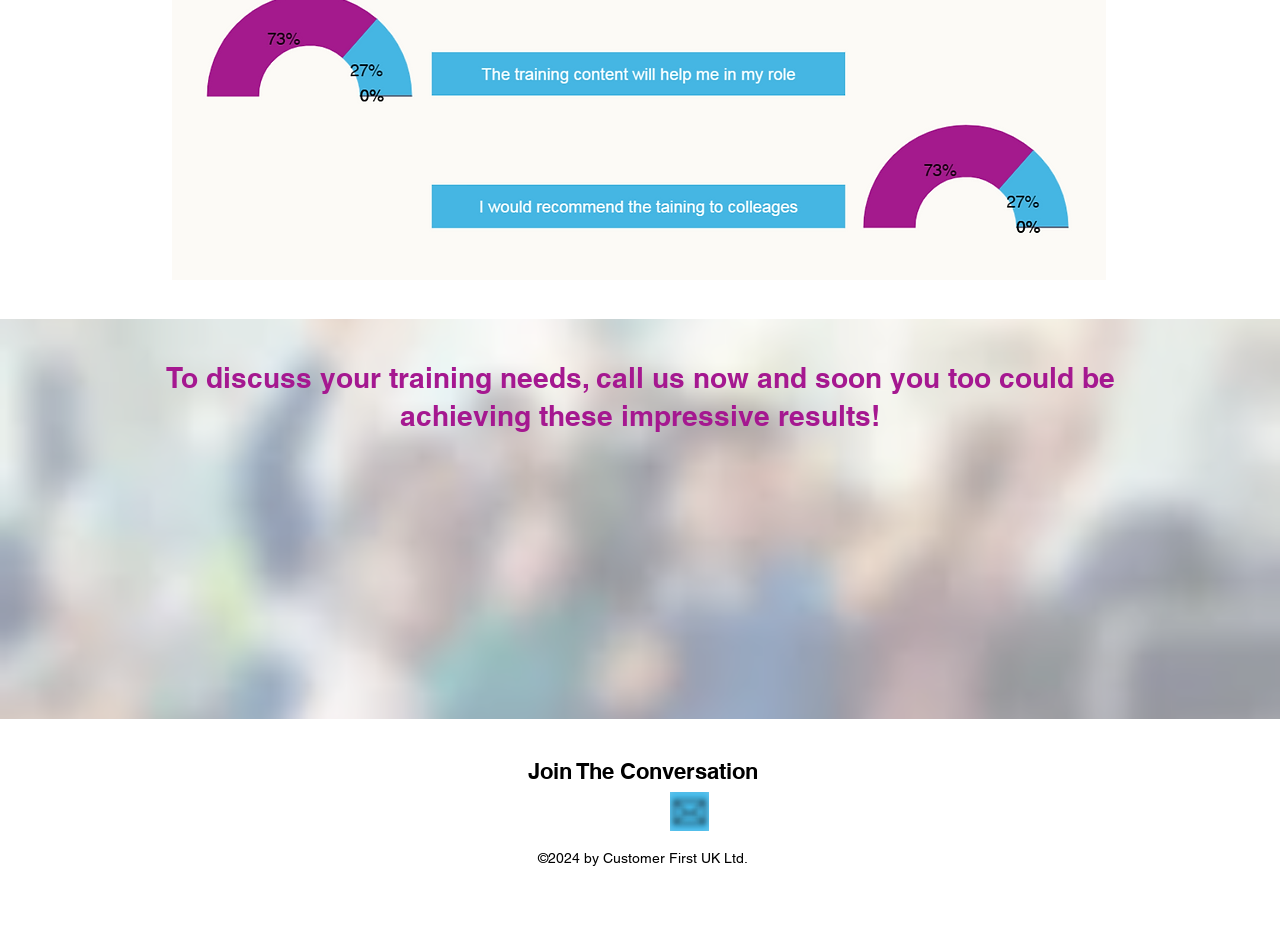Respond with a single word or short phrase to the following question: 
What is the image at the top of the page?

Group Seflie